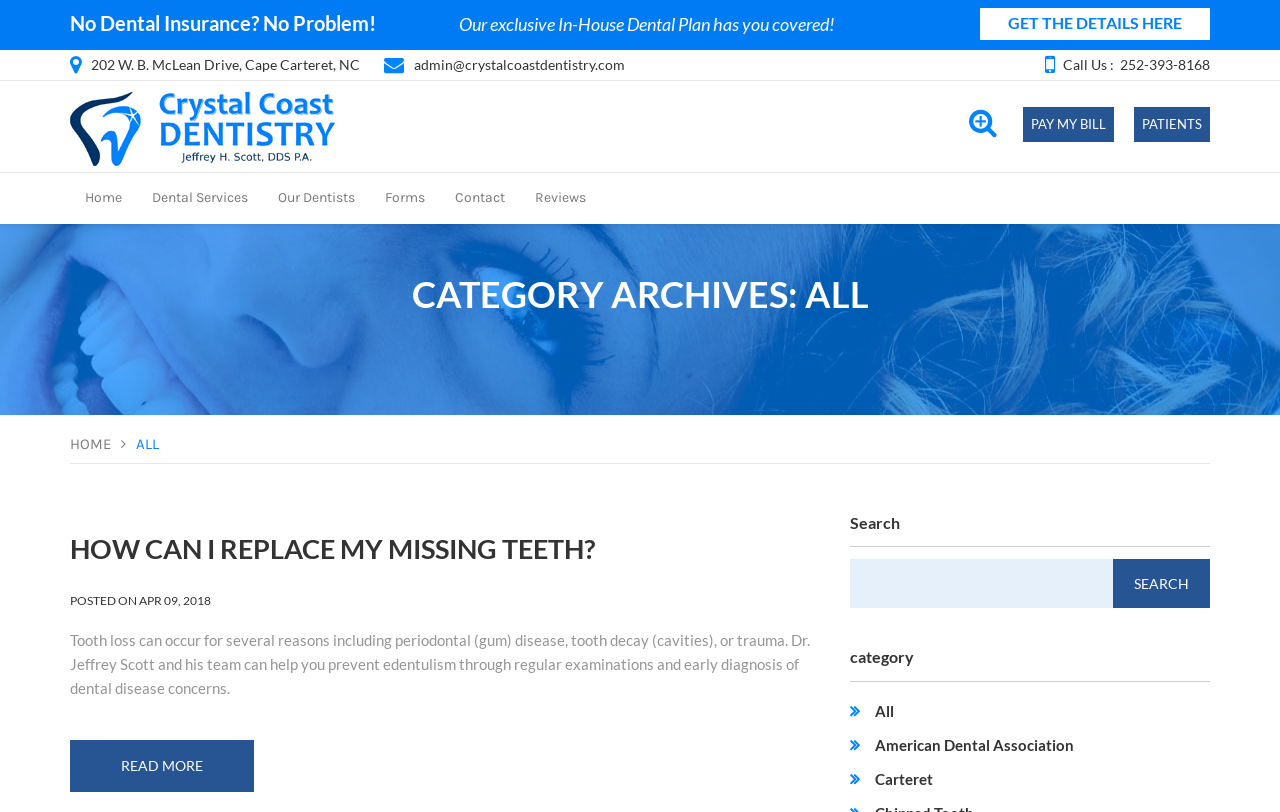Give a complete and precise description of the webpage's appearance.

This webpage appears to be the homepage of Crystal Coast Dentistry, a dental clinic. At the top, there is a prominent heading "No Dental Insurance? No Problem!" followed by a brief description of their exclusive In-House Dental Plan. A call-to-action link "GET THE DETAILS HERE" is placed to the right of this section.

Below this, there is a section containing the clinic's address, email, and phone number. The address "202 W. B. McLean Drive, Cape Carteret, NC" is displayed, along with a link to the email "admin@crystalcoastdentistry.com" and a phone number "252-393-8168" with a "Call Us" label.

To the left of this section, there is a navigation menu with links to "Welcome to Crystal Coast Dentistry", "PATIENTS", "PAY MY BILL", and a search bar. The search bar has a placeholder text "Enter keyword".

Below the navigation menu, there is a row of links to different sections of the website, including "Home", "Dental Services", "Our Dentists", "Forms", "Contact", and "Reviews".

The main content of the page is divided into two sections. On the left, there is a heading "CATEGORY ARCHIVES: ALL" followed by a series of links to different categories, including "HOME" and "ALL". On the right, there is a blog post titled "HOW CAN I REPLACE MY MISSING TEETH?" with a posted date "APR 09, 2018". The post contains a brief description of tooth loss and its prevention, followed by a "READ MORE" button.

At the bottom of the page, there is a search bar with a heading "Search" and a textbox to enter search keywords. There is also a section with links to different categories, including "All", "American Dental Association", and "Carteret".